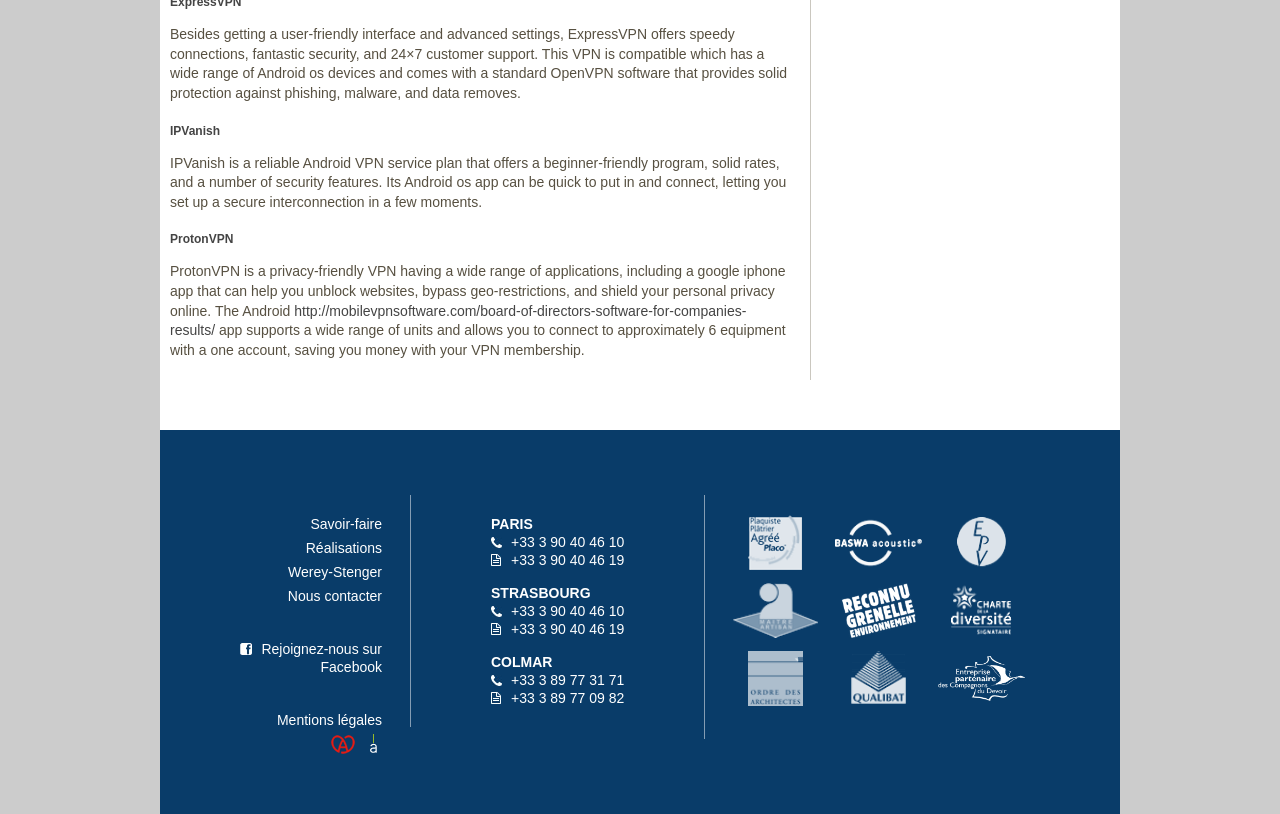Given the element description Compagnons du devoir, predict the bounding box coordinates for the UI element in the webpage screenshot. The format should be (top-left x, top-left y, bottom-right x, bottom-right y), and the values should be between 0 and 1.

[0.733, 0.8, 0.801, 0.868]